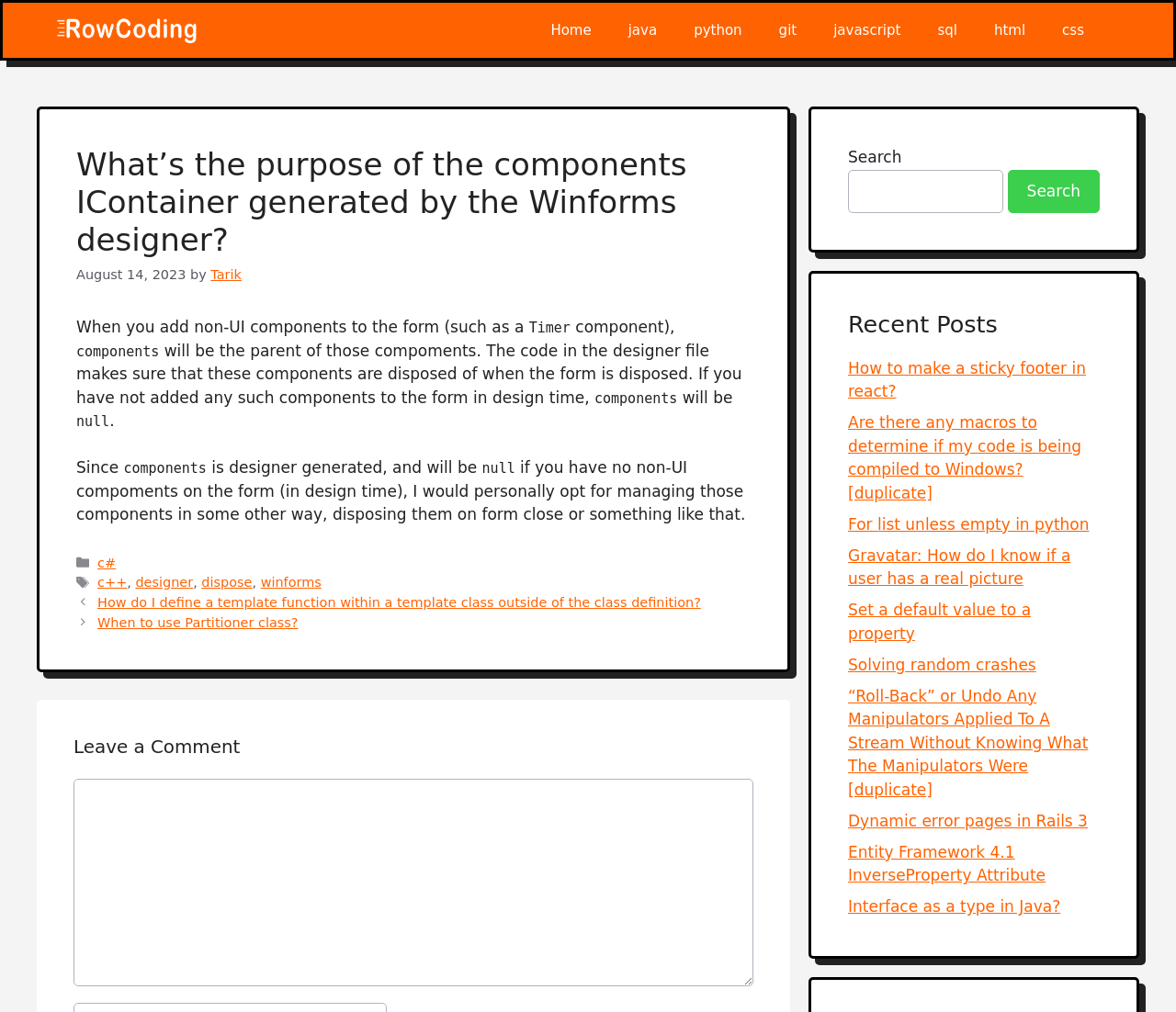Please examine the image and answer the question with a detailed explanation:
What is the name of the author of the post?

I determined the name of the author of the post by looking at the header section of the webpage, where it says 'Tarik' as the author of the post.